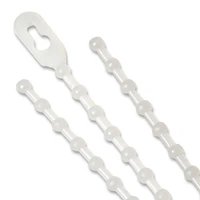What is the purpose of the loop at the end of the tie wrap?
Give a one-word or short phrase answer based on the image.

Quick fastening